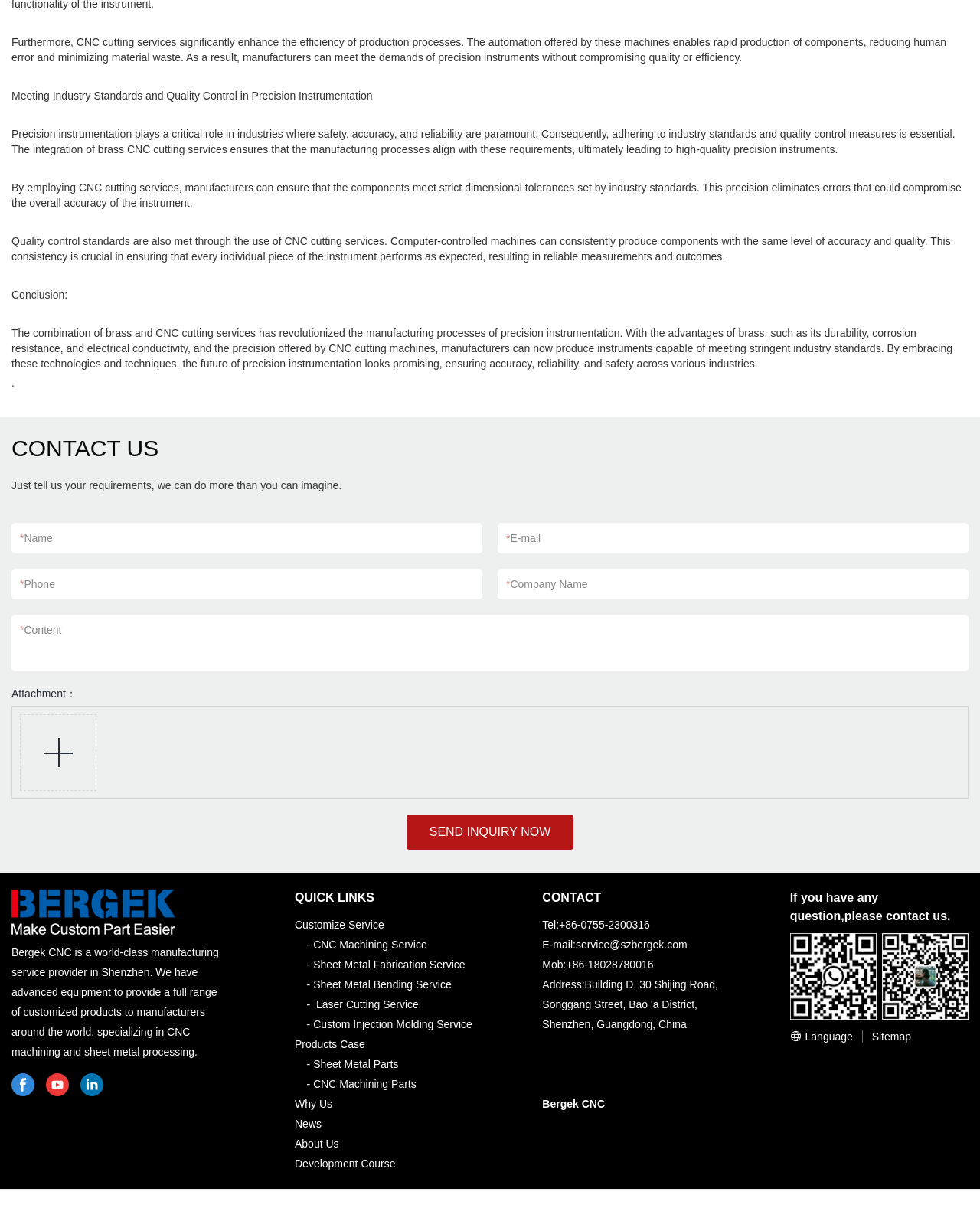Could you locate the bounding box coordinates for the section that should be clicked to accomplish this task: "Click the SEND INQUIRY NOW button".

[0.415, 0.667, 0.585, 0.696]